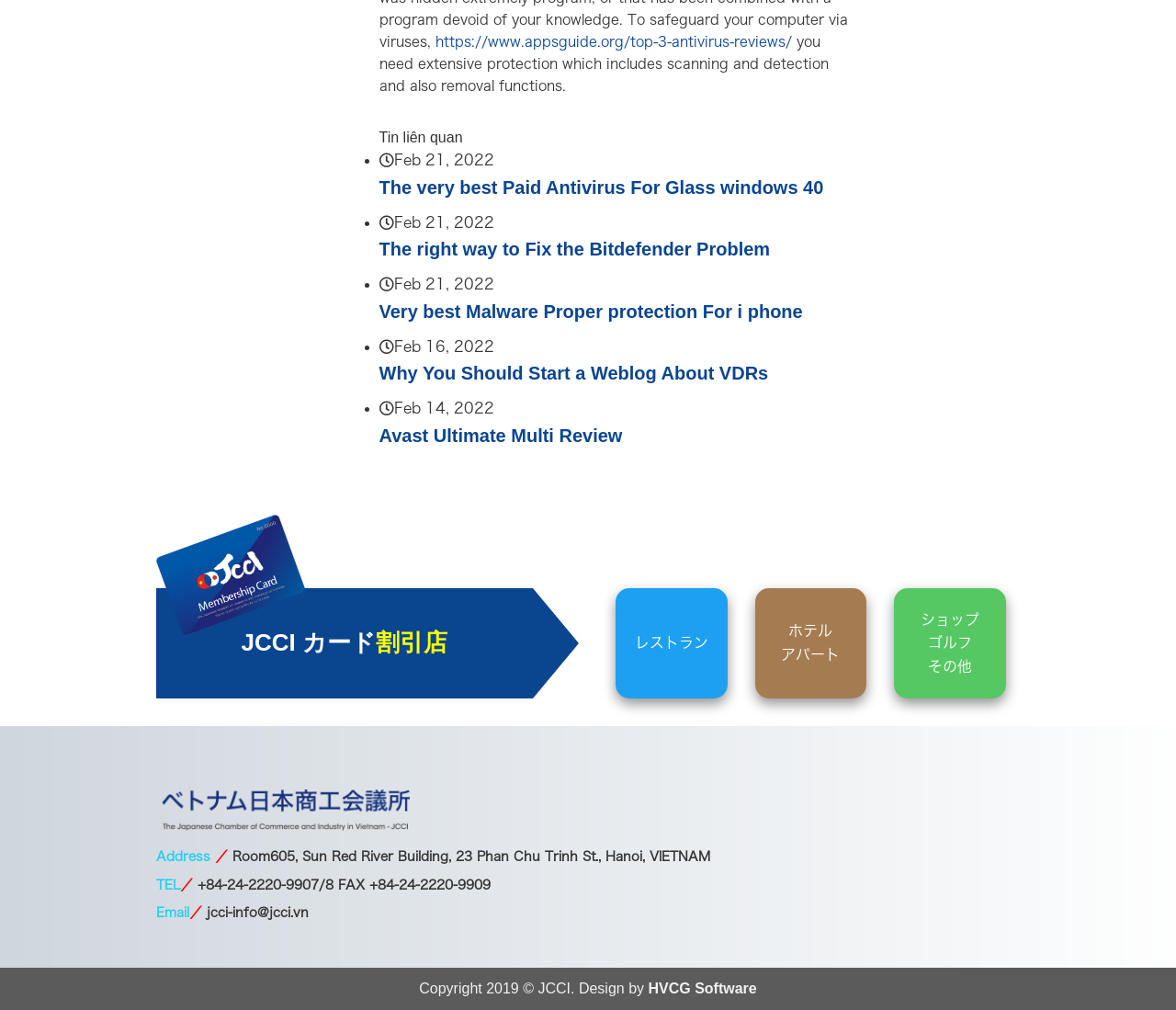Please identify the bounding box coordinates of the region to click in order to complete the task: "Visit the webpage about how to fix the Bitdefender problem". The coordinates must be four float numbers between 0 and 1, specified as [left, top, right, bottom].

[0.322, 0.237, 0.655, 0.257]